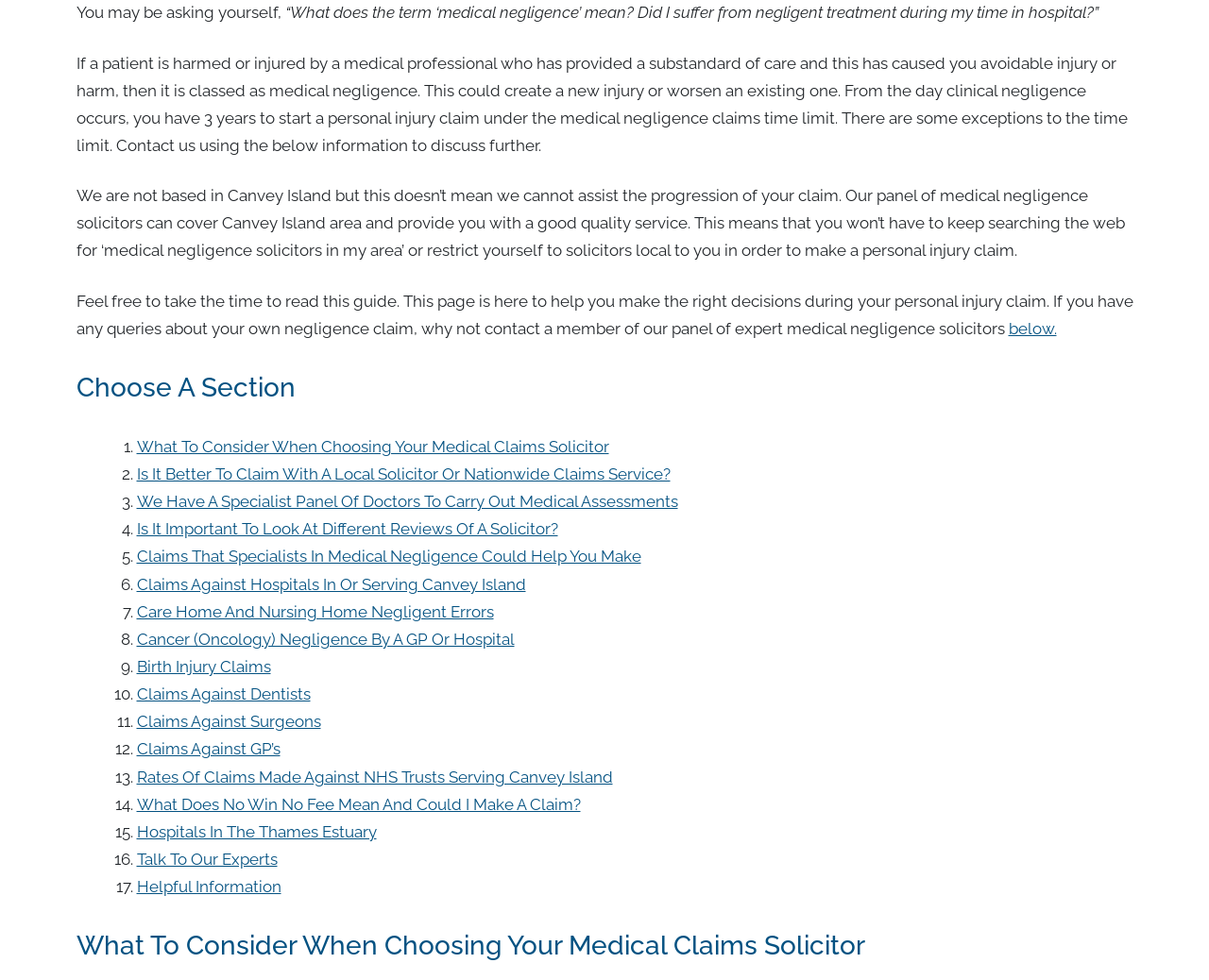Please mark the clickable region by giving the bounding box coordinates needed to complete this instruction: "Contact a member of our panel of expert medical negligence solicitors".

[0.834, 0.325, 0.874, 0.345]